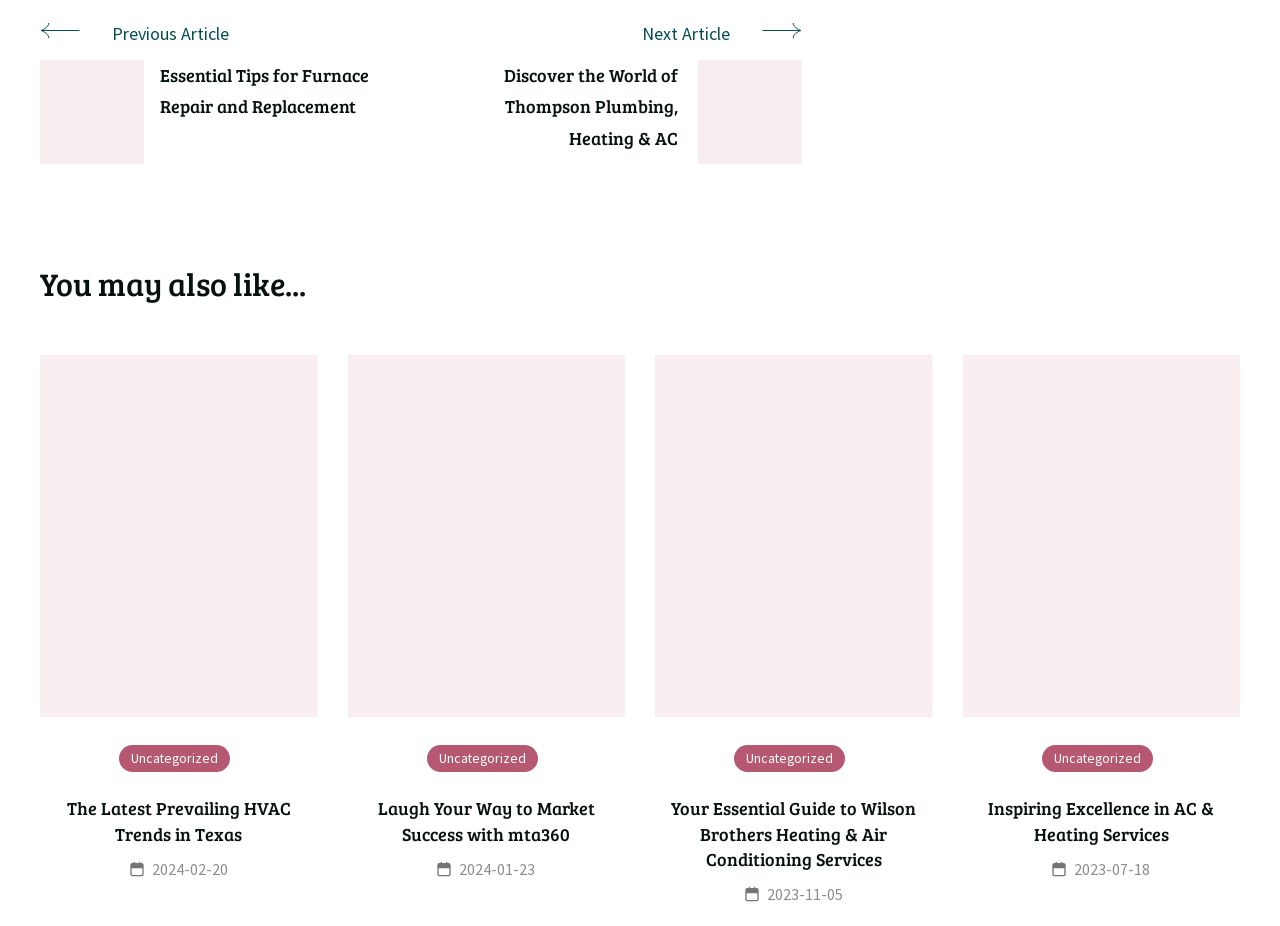Locate the bounding box coordinates of the element that should be clicked to execute the following instruction: "Check the date of the article 'Laugh Your Way to Market Success with mta360'".

[0.359, 0.929, 0.418, 0.95]